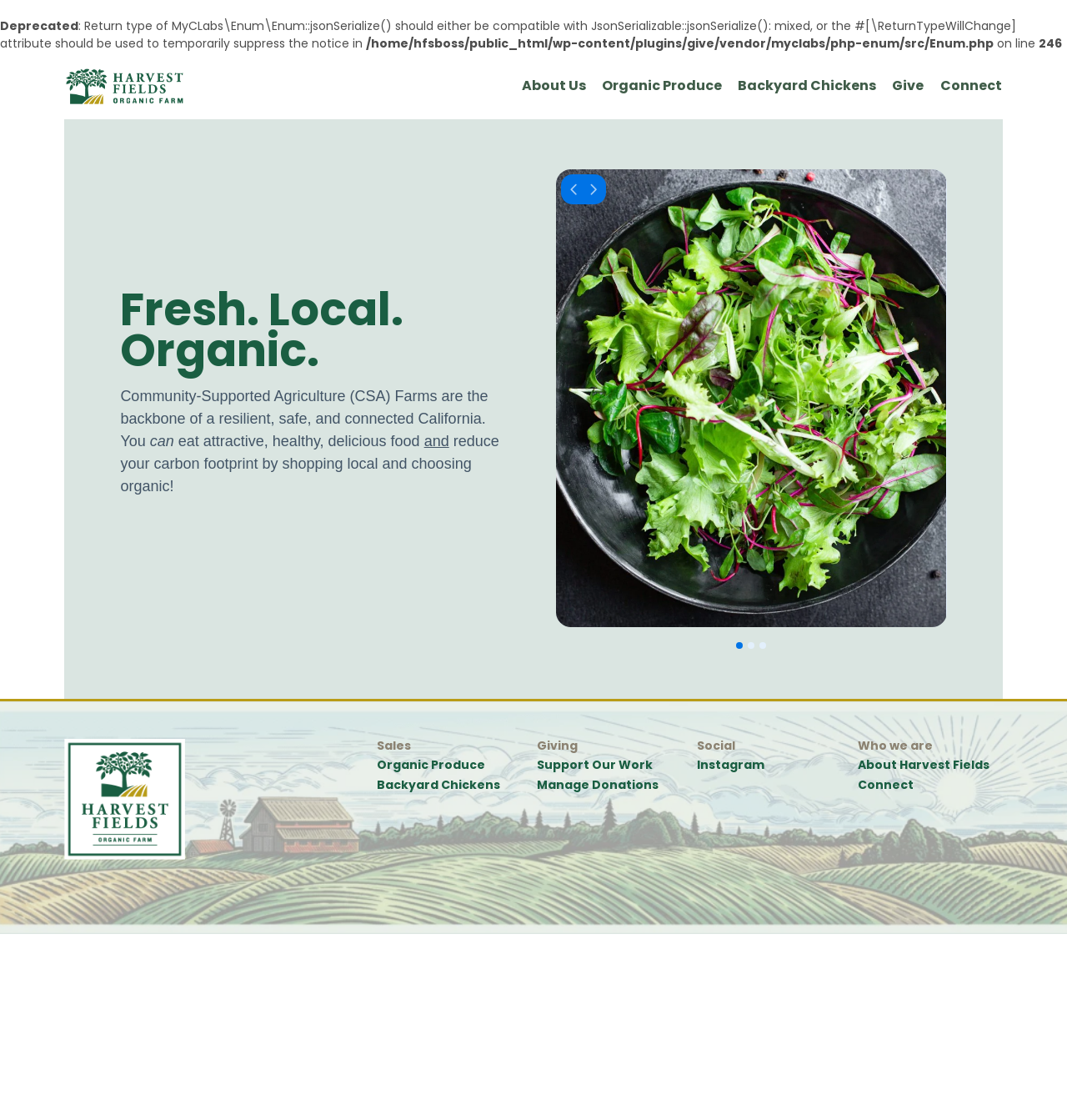Could you highlight the region that needs to be clicked to execute the instruction: "Support Our Work"?

[0.498, 0.67, 0.645, 0.688]